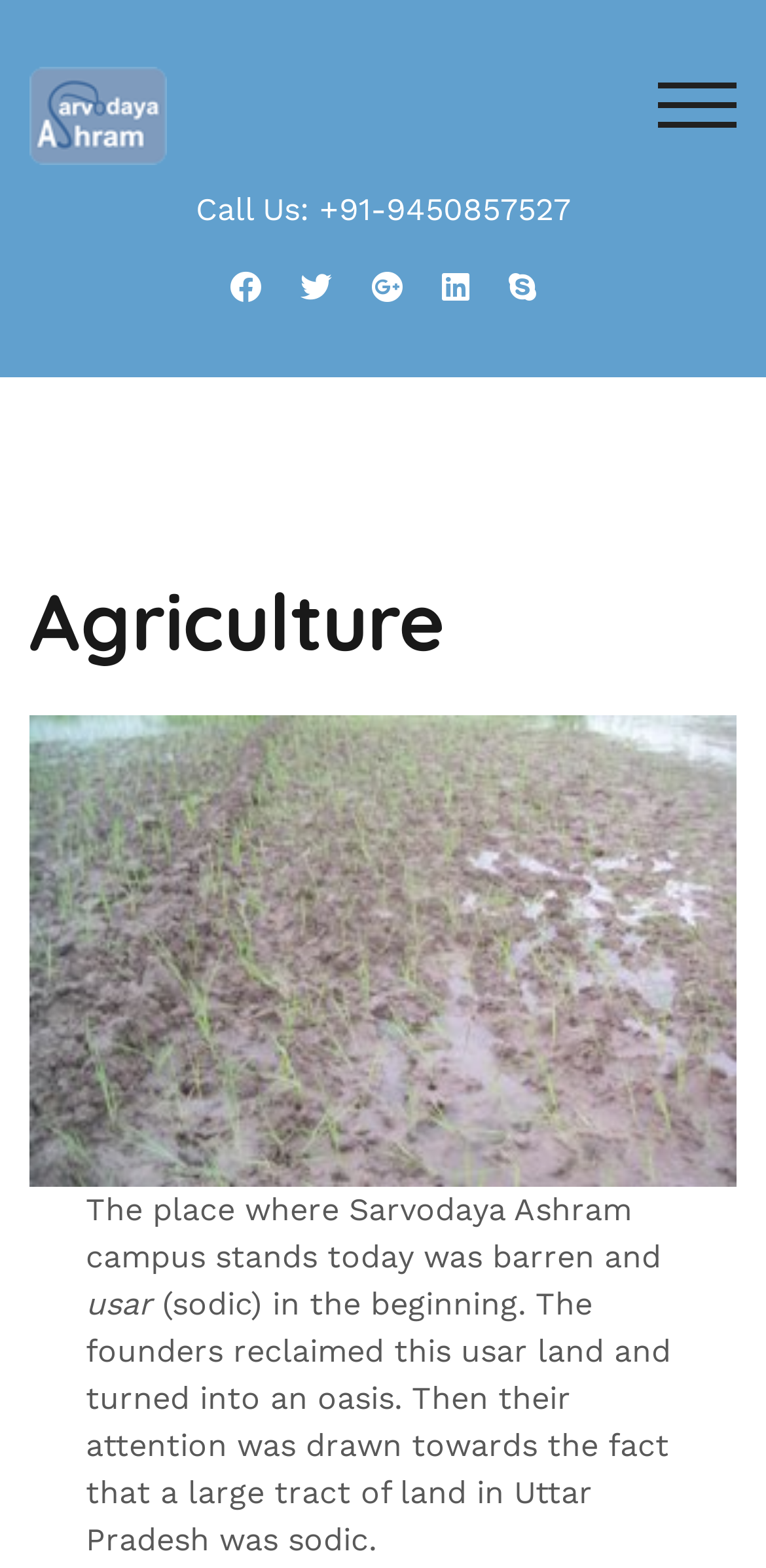Respond with a single word or short phrase to the following question: 
What is the name of the organization?

Sarvodaya Ashram